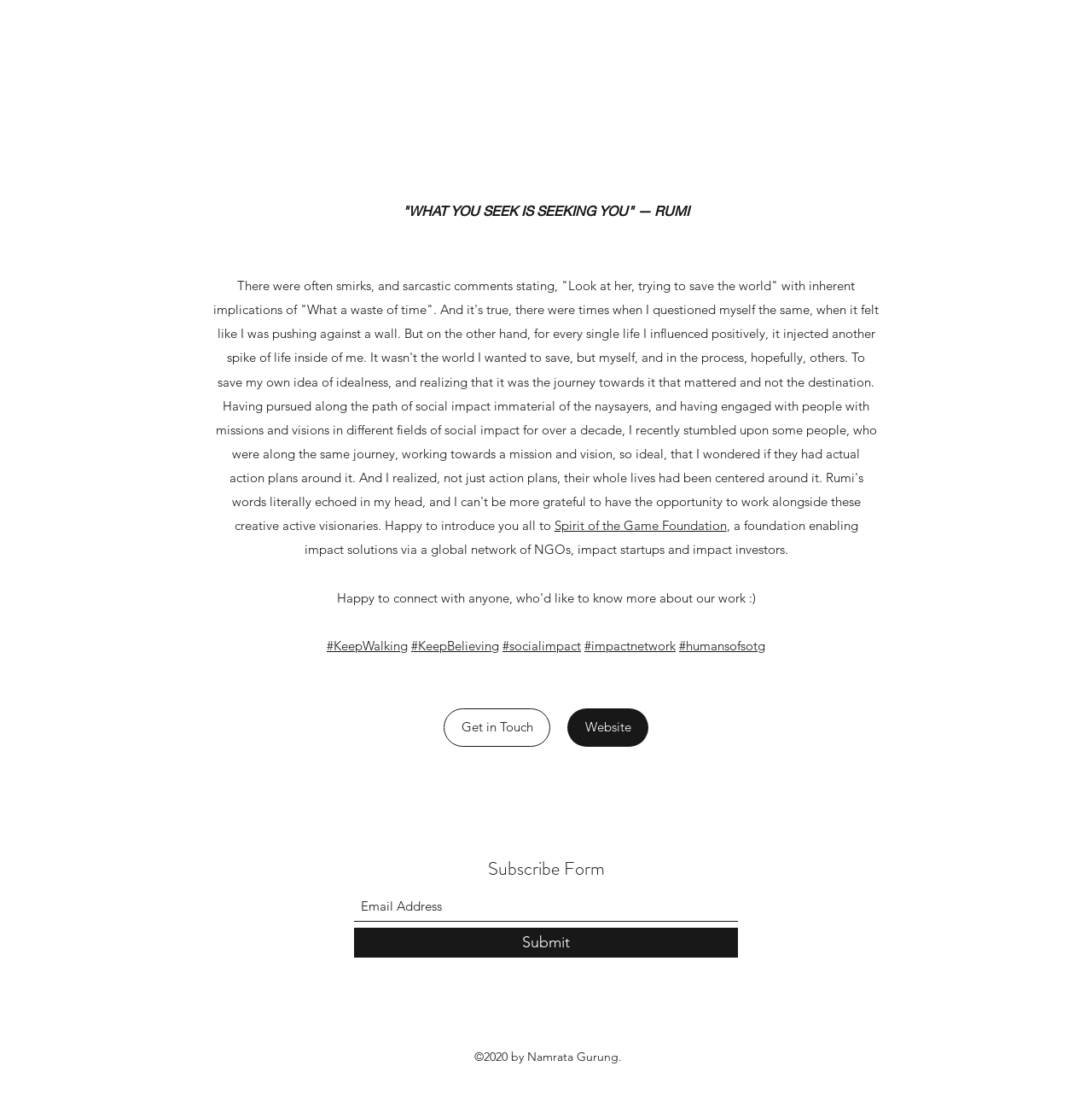Locate the bounding box coordinates of the item that should be clicked to fulfill the instruction: "Click on the 'Spirit of the Game Foundation' link".

[0.507, 0.473, 0.665, 0.487]